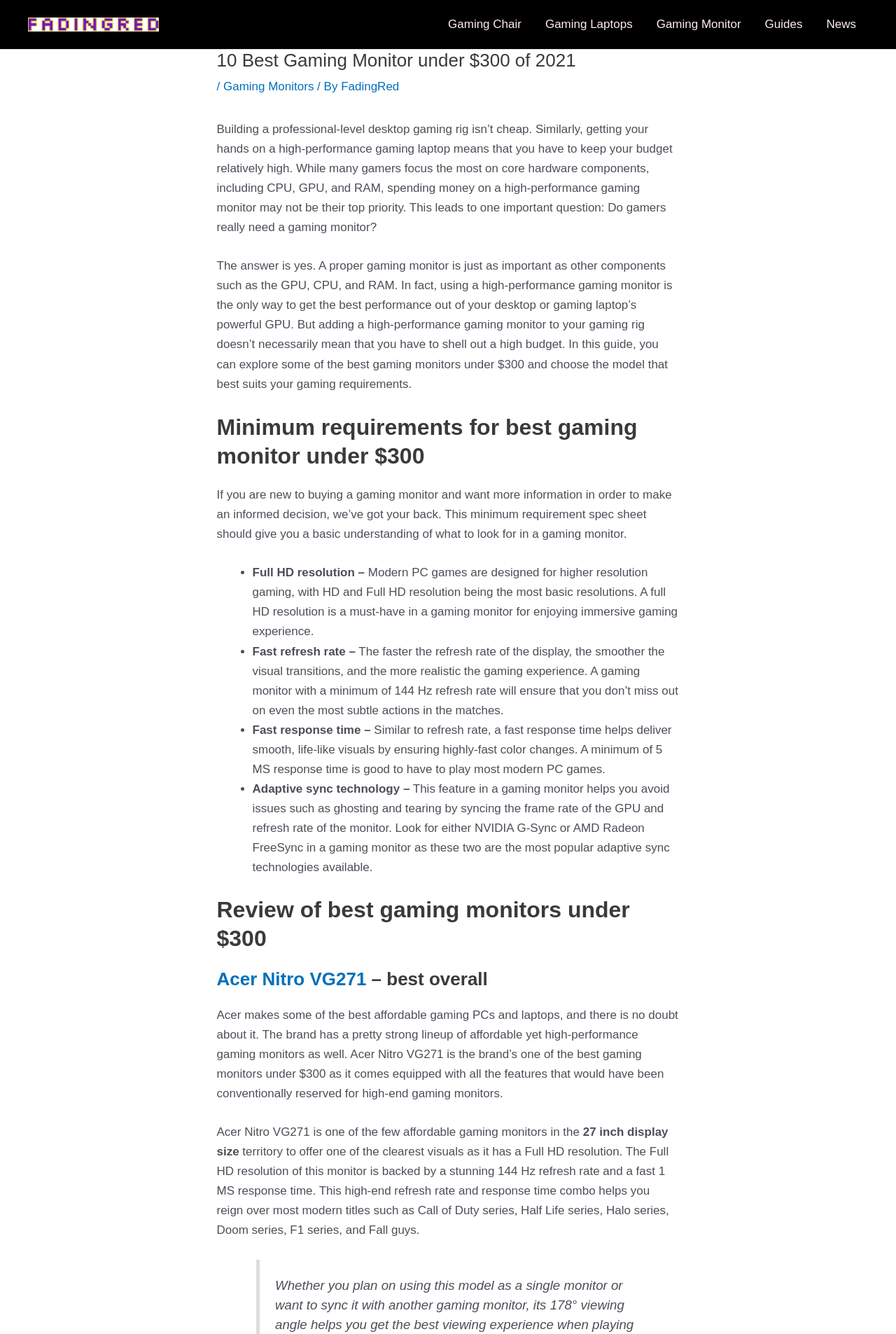How many links are there in the site navigation?
Please use the visual content to give a single word or phrase answer.

5